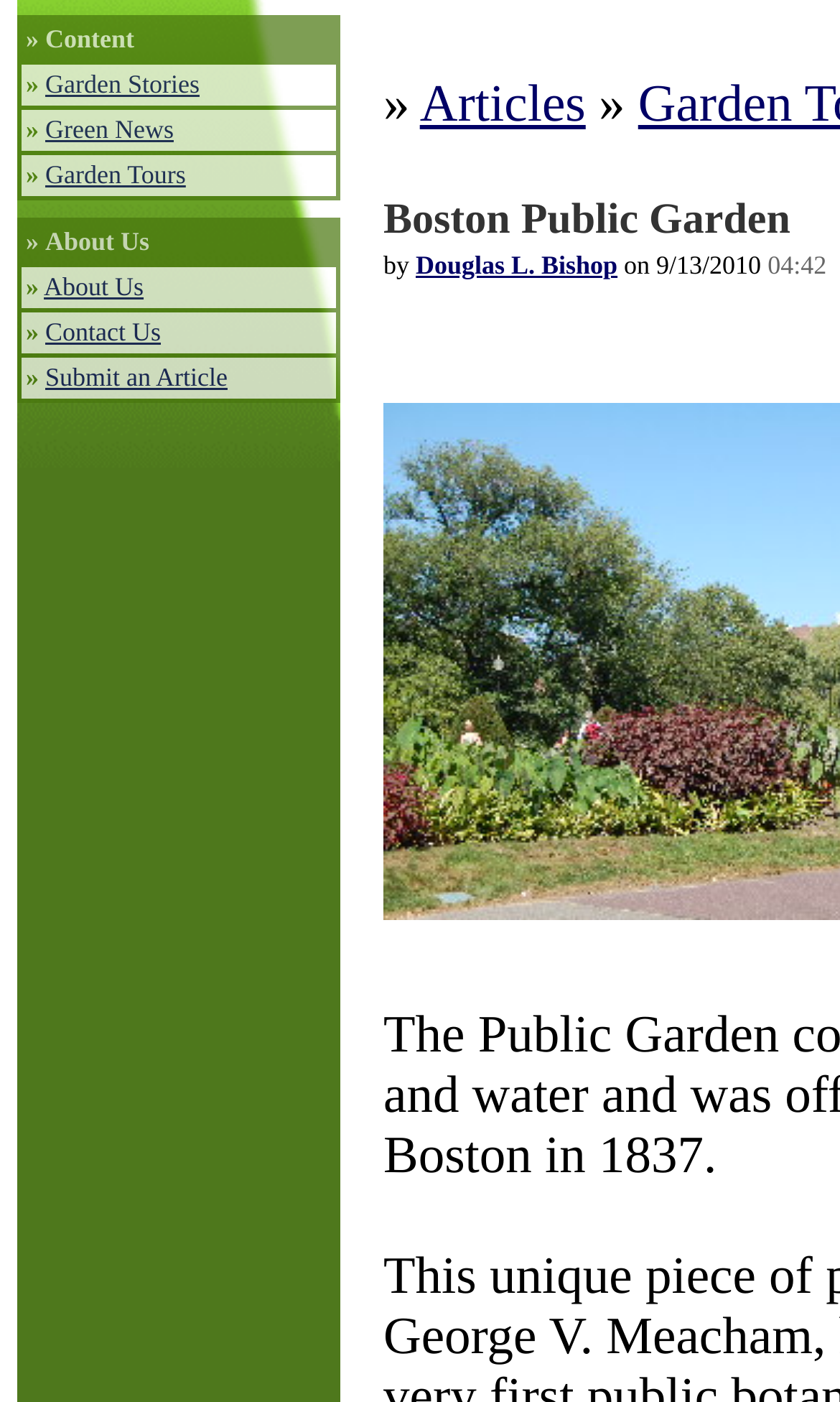Using the provided element description, identify the bounding box coordinates as (top-left x, top-left y, bottom-right x, bottom-right y). Ensure all values are between 0 and 1. Description: Garden Stories

[0.054, 0.049, 0.238, 0.071]